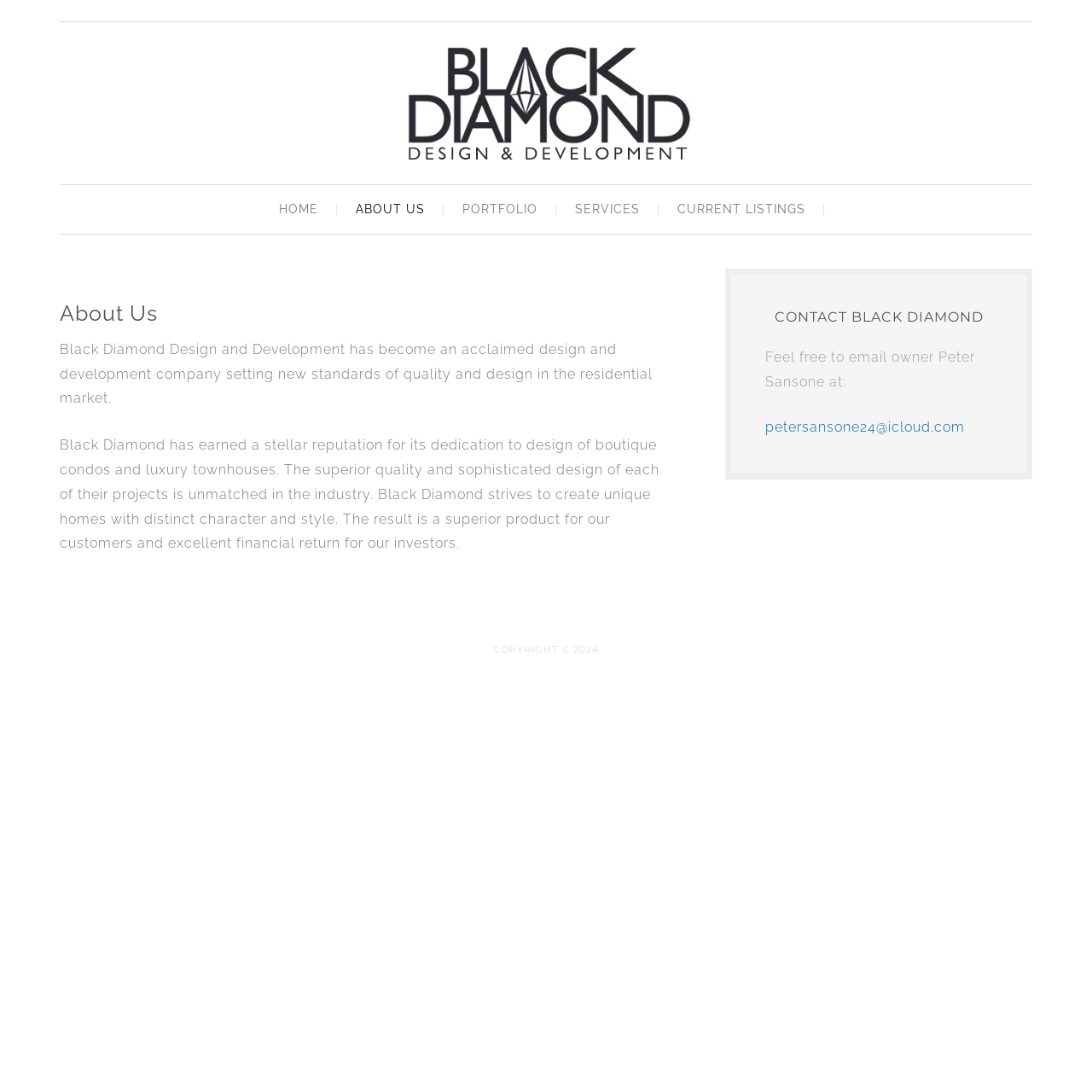How can I contact Peter Sansone?
Using the image as a reference, answer the question in detail.

I found the answer by looking at the link element with the email address 'petersansone24@icloud.com' in the Primary Sidebar section, which is introduced by the heading 'CONTACT BLACK DIAMOND' and suggests that it is the contact information for Peter Sansone.